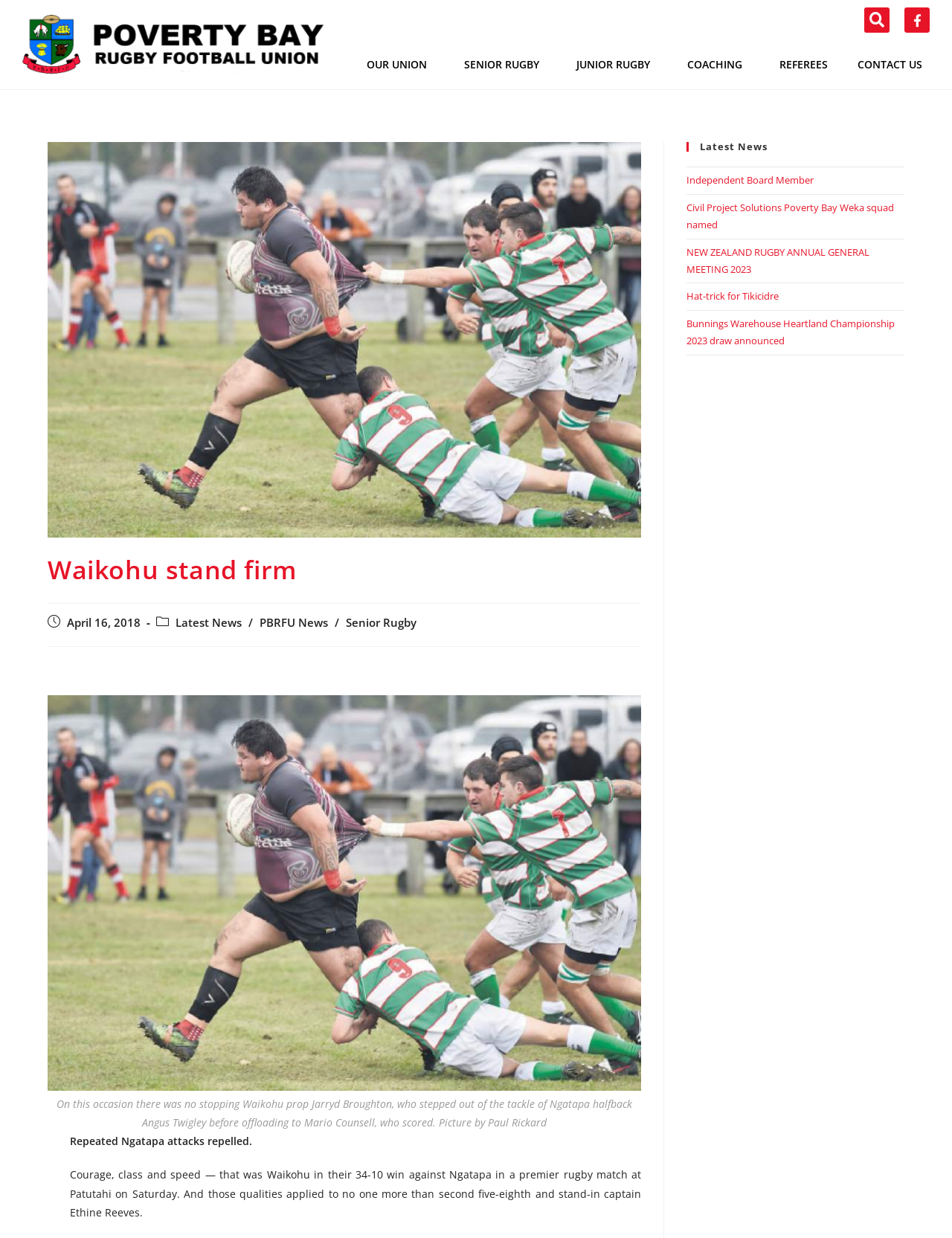Please identify the bounding box coordinates of the clickable area that will allow you to execute the instruction: "Search for something".

[0.908, 0.006, 0.934, 0.026]